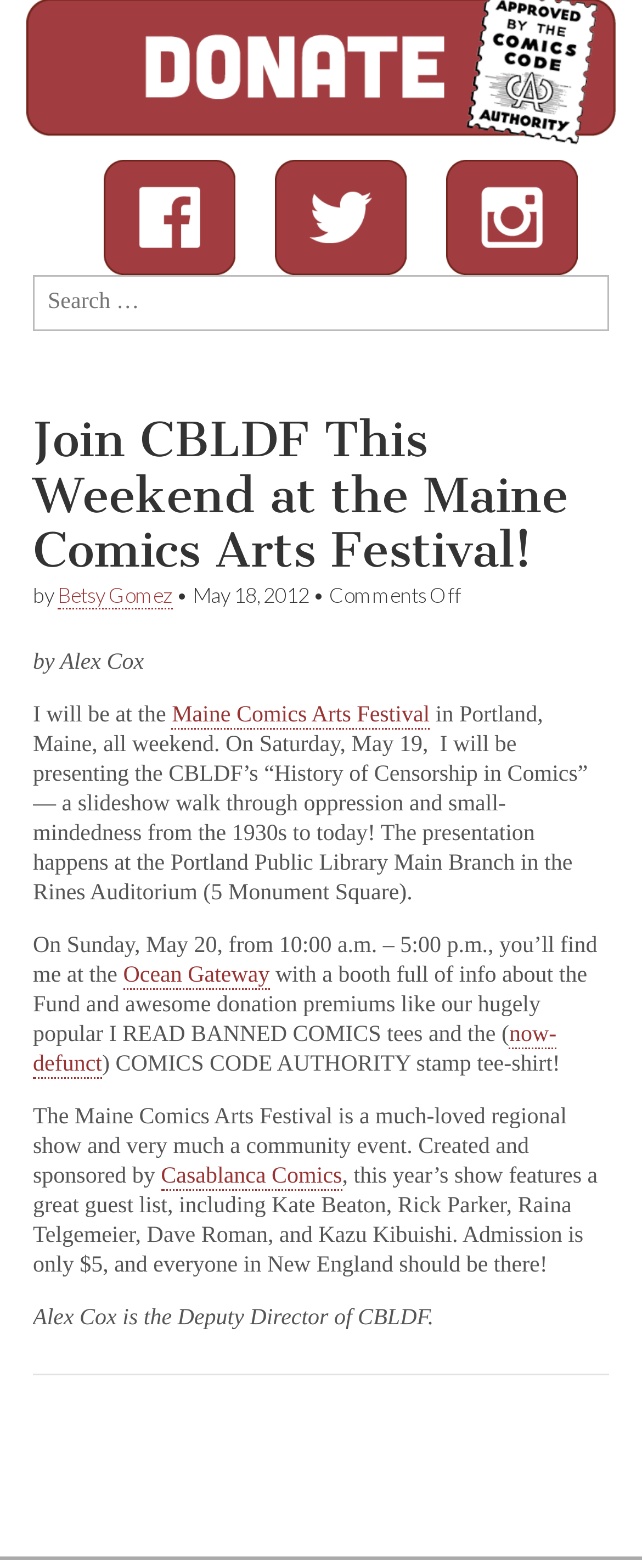Who is the Deputy Director of CBLDF?
Provide a well-explained and detailed answer to the question.

The Deputy Director of CBLDF can be found at the end of the article, where it says 'Alex Cox is the Deputy Director of CBLDF.'. This information is located in the [124] StaticText element.